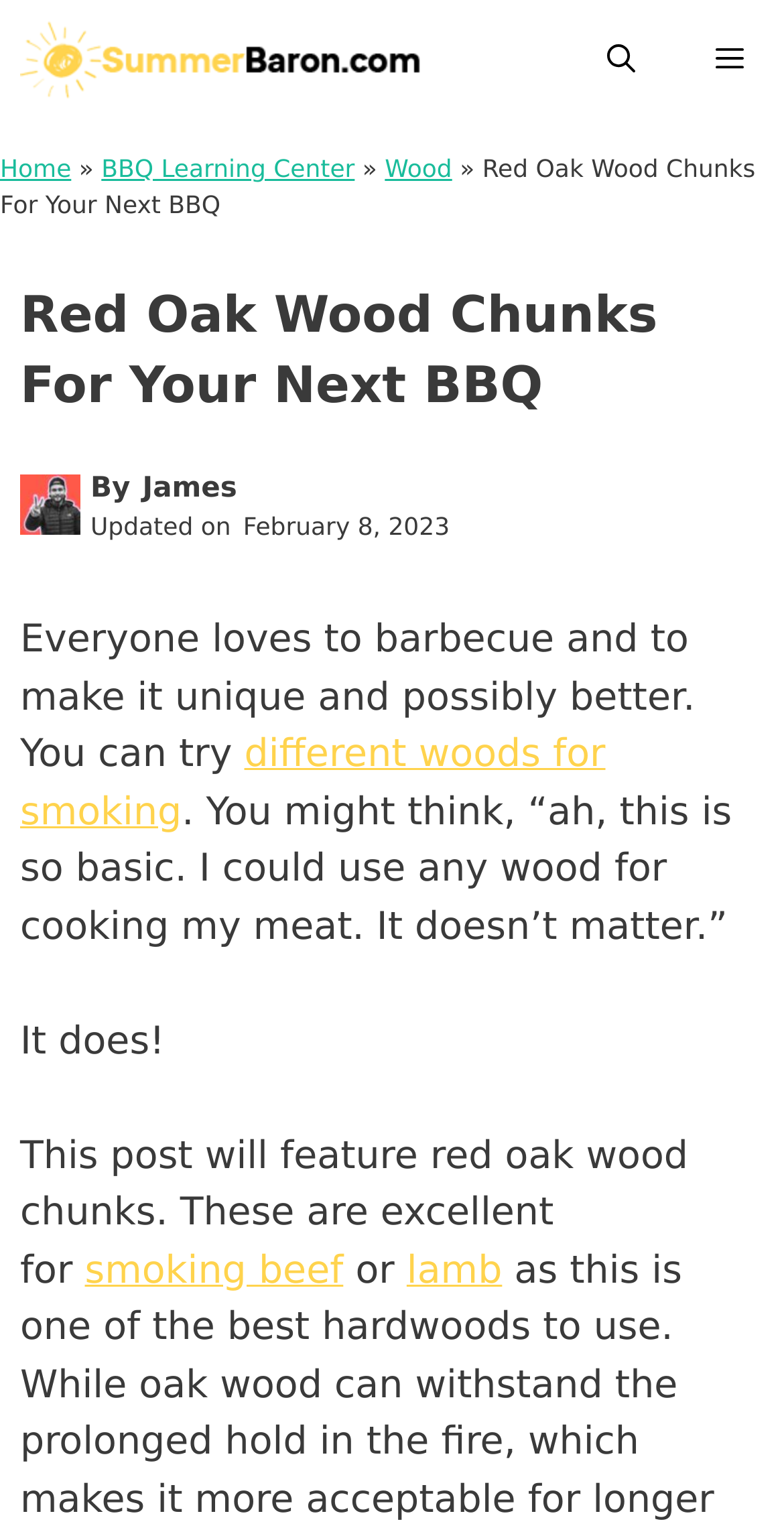Produce an elaborate caption capturing the essence of the webpage.

The webpage is about Red Oak Wood Chunks for BBQ, with a focus on their use for smoking beef and lamb. At the top left, there is a logo of summerbaron.com, accompanied by a link to the website. On the top right, there is a menu button and a link to open the search bar. 

Below the top section, there is a navigation bar with breadcrumbs, showing the path from the home page to the current page, which is about Red Oak Wood Chunks for BBQ under the BBQ Learning Center and Wood categories. 

The main content of the page starts with a header that repeats the title of the page. Below the header, there is an image, likely an avatar photo, accompanied by the author's name, James, and the date the article was updated, February 8, 2023. 

The article itself starts with a brief introduction to the importance of using different types of wood for smoking, followed by a discussion on the benefits of using red oak wood chunks for smoking beef and lamb. There are several links within the article, including one to a related article about different woods for smoking.